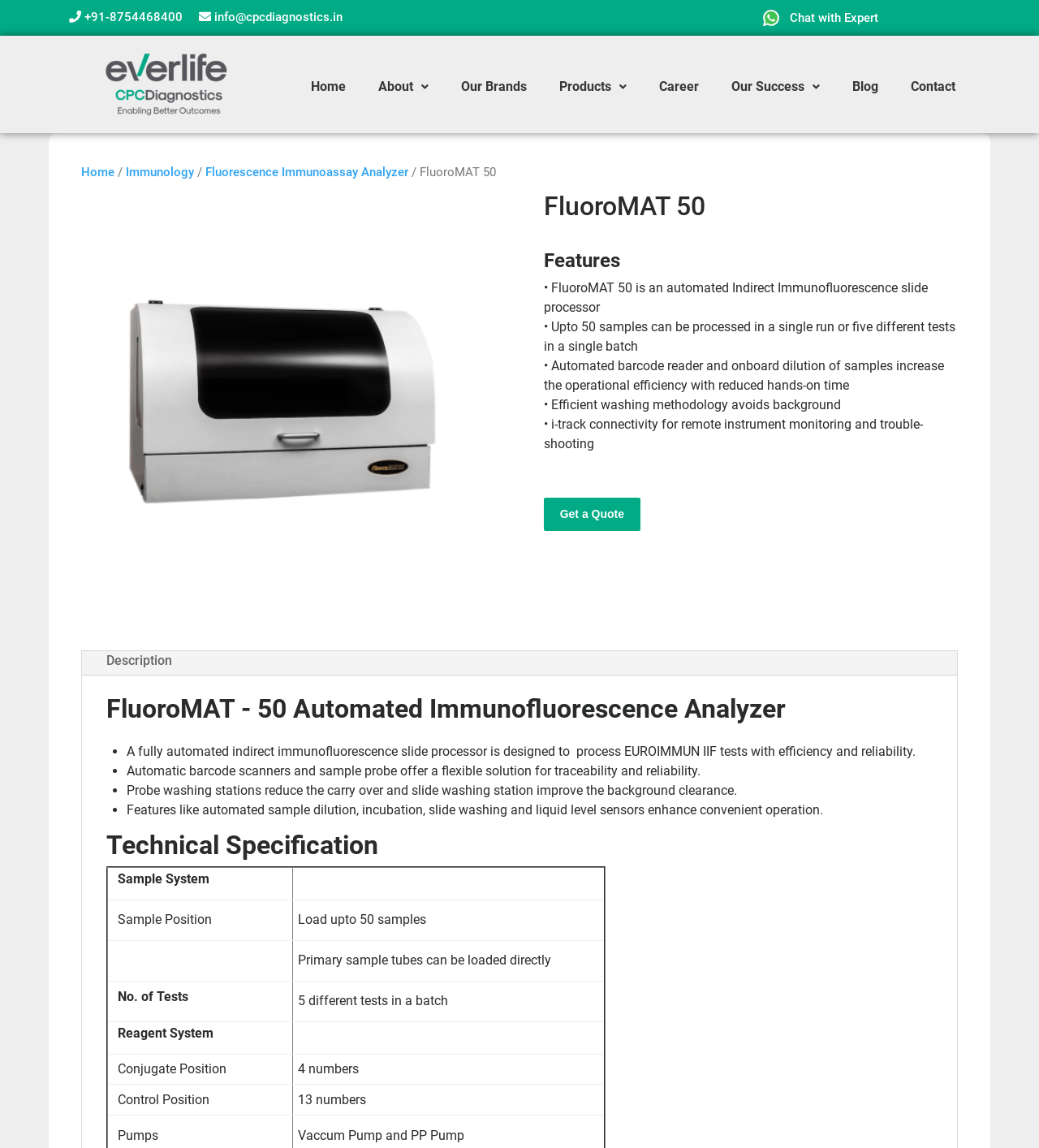Respond with a single word or phrase to the following question: What is the function of the automated barcode reader?

Increase operational efficiency